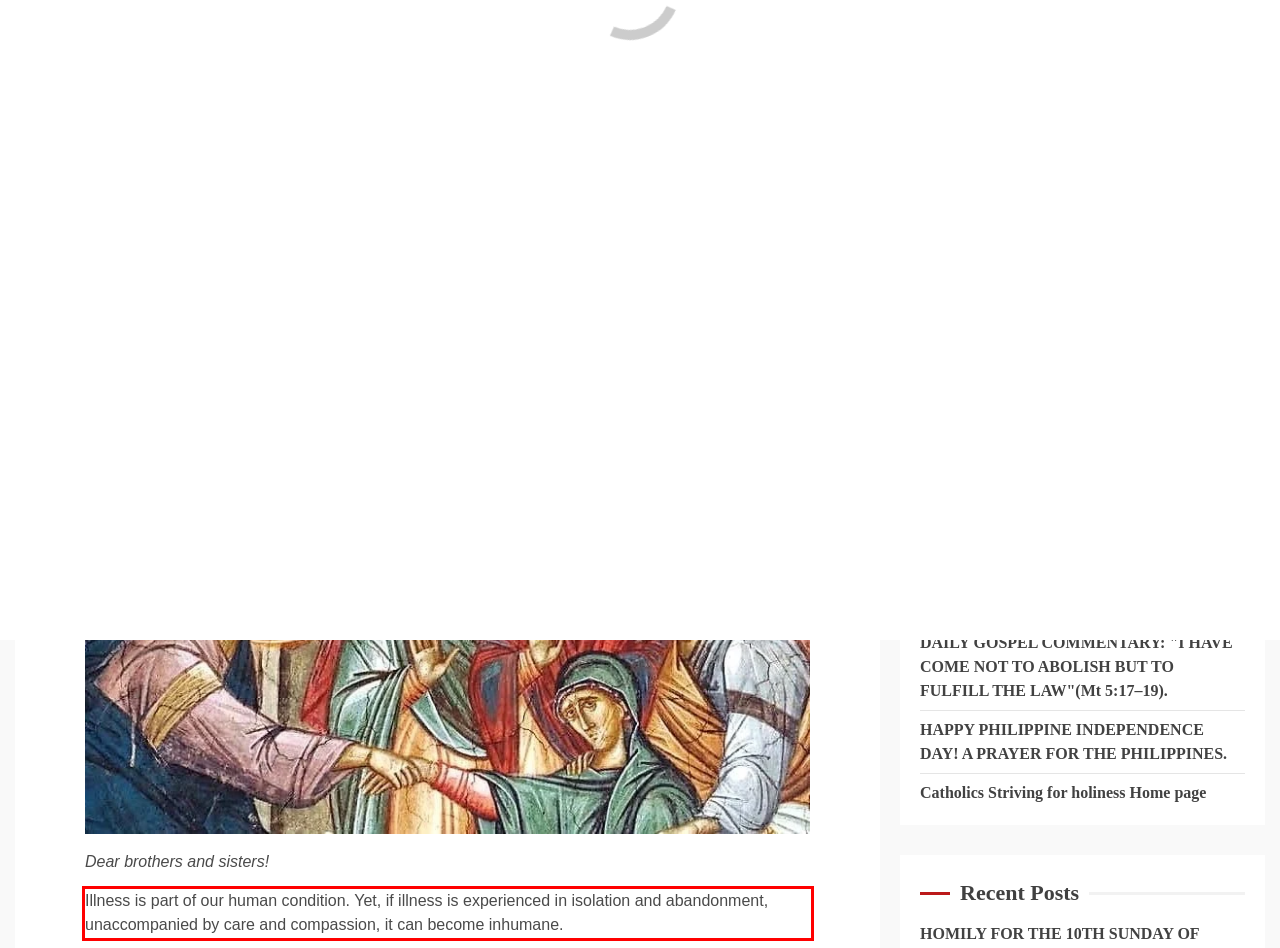Please extract the text content within the red bounding box on the webpage screenshot using OCR.

Illness is part of our human condition. Yet, if illness is experienced in isolation and abandonment, unaccompanied by care and compassion, it can become inhumane.